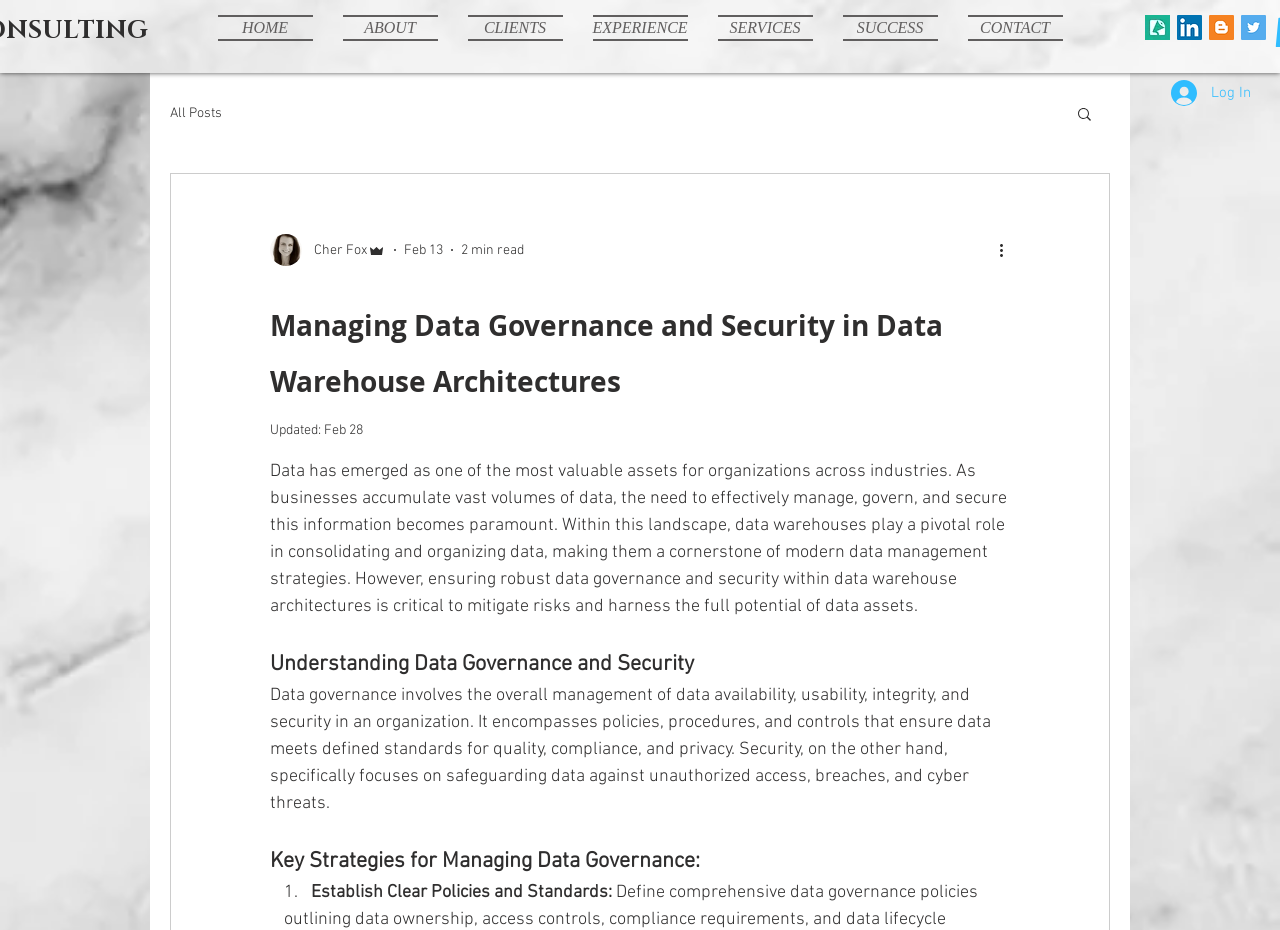What is the role of data warehouses?
Based on the screenshot, provide your answer in one word or phrase.

Consolidating and organizing data